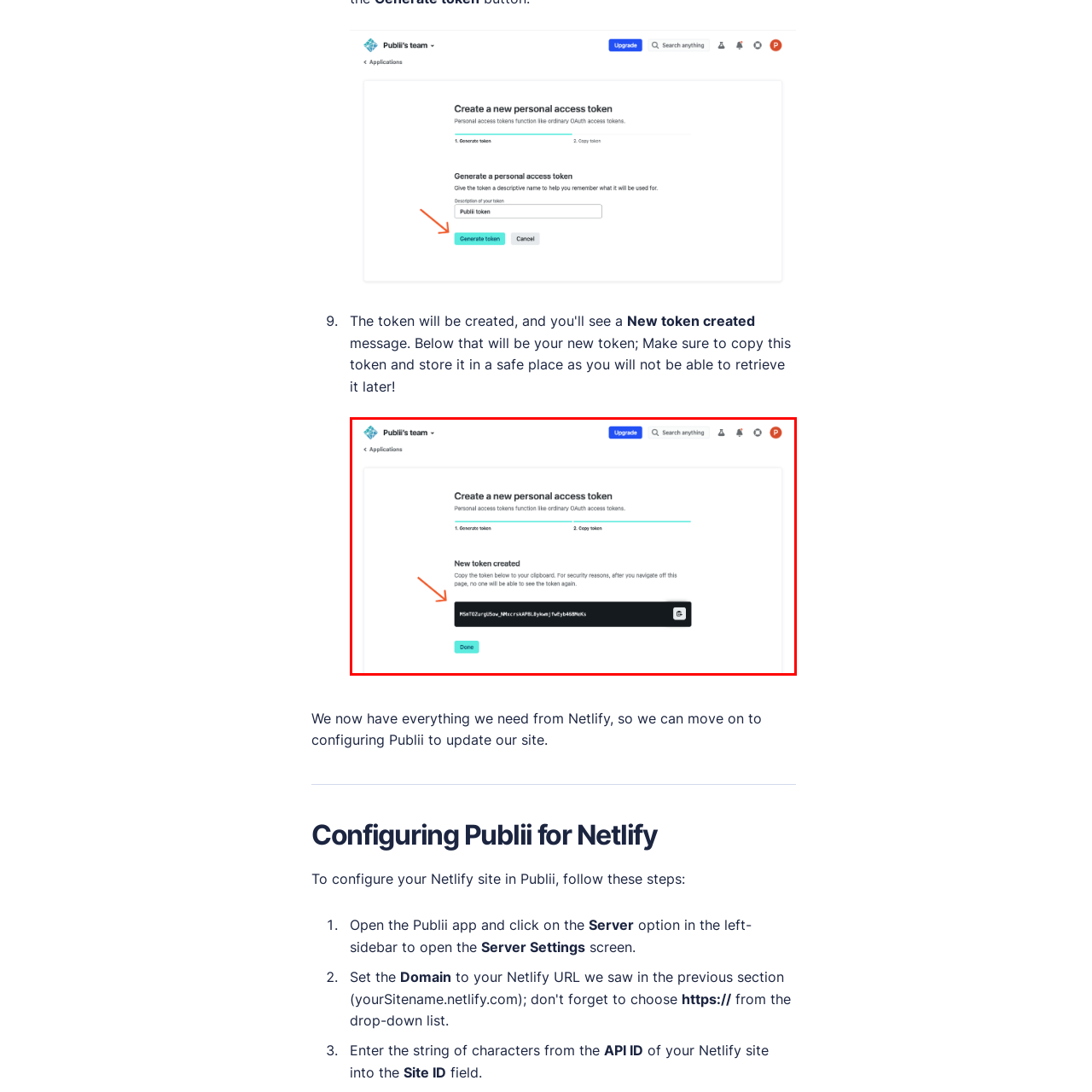What happens if users navigate away from this page?
View the image encased in the red bounding box and respond with a detailed answer informed by the visual information.

The warning message in the interface explicitly states that once users navigate away from this page, they will not be able to retrieve the token again, implying that the token is only accessible on this specific page and will be lost if the user leaves.